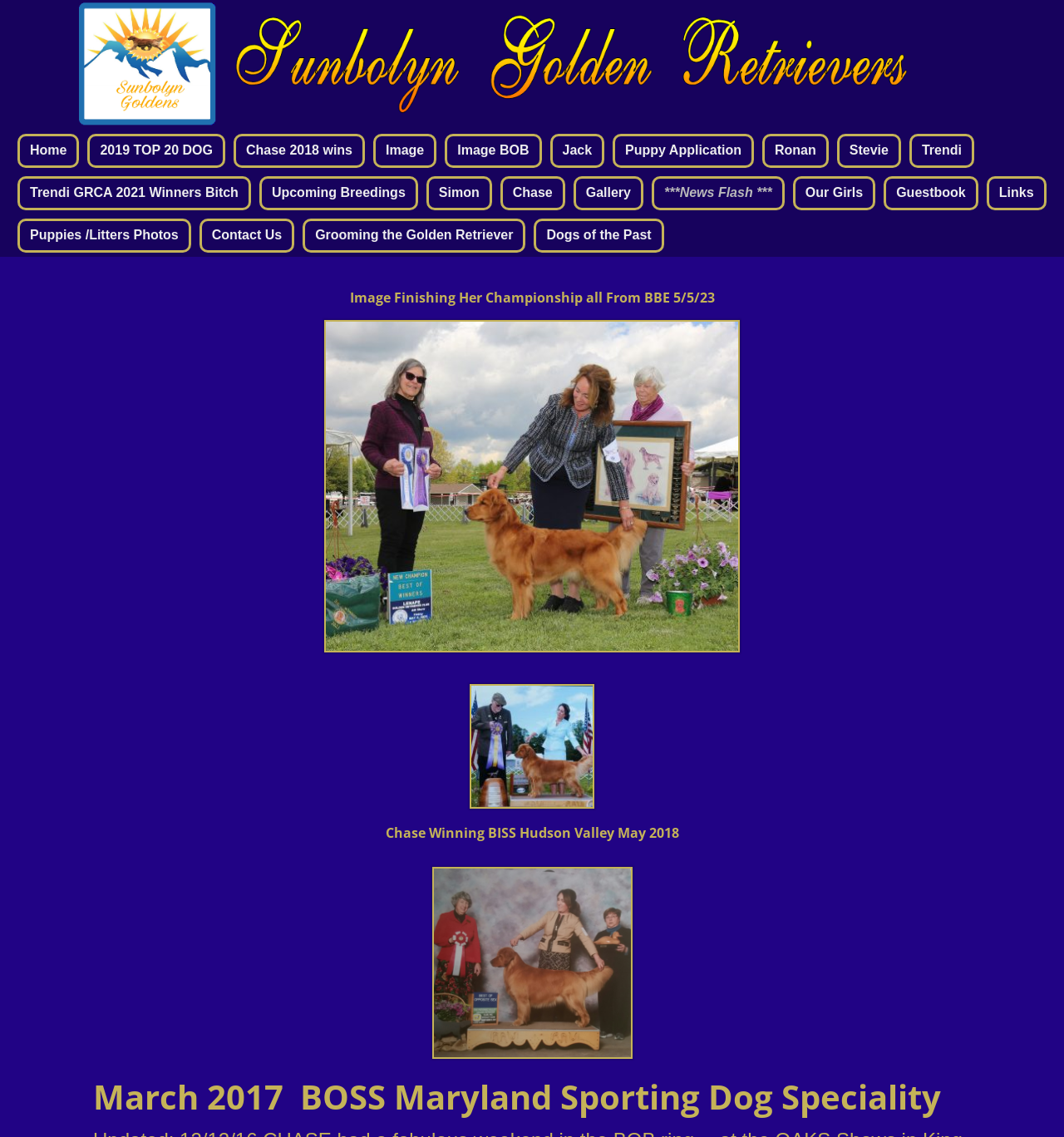Given the following UI element description: "Gear Guide", find the bounding box coordinates in the webpage screenshot.

None